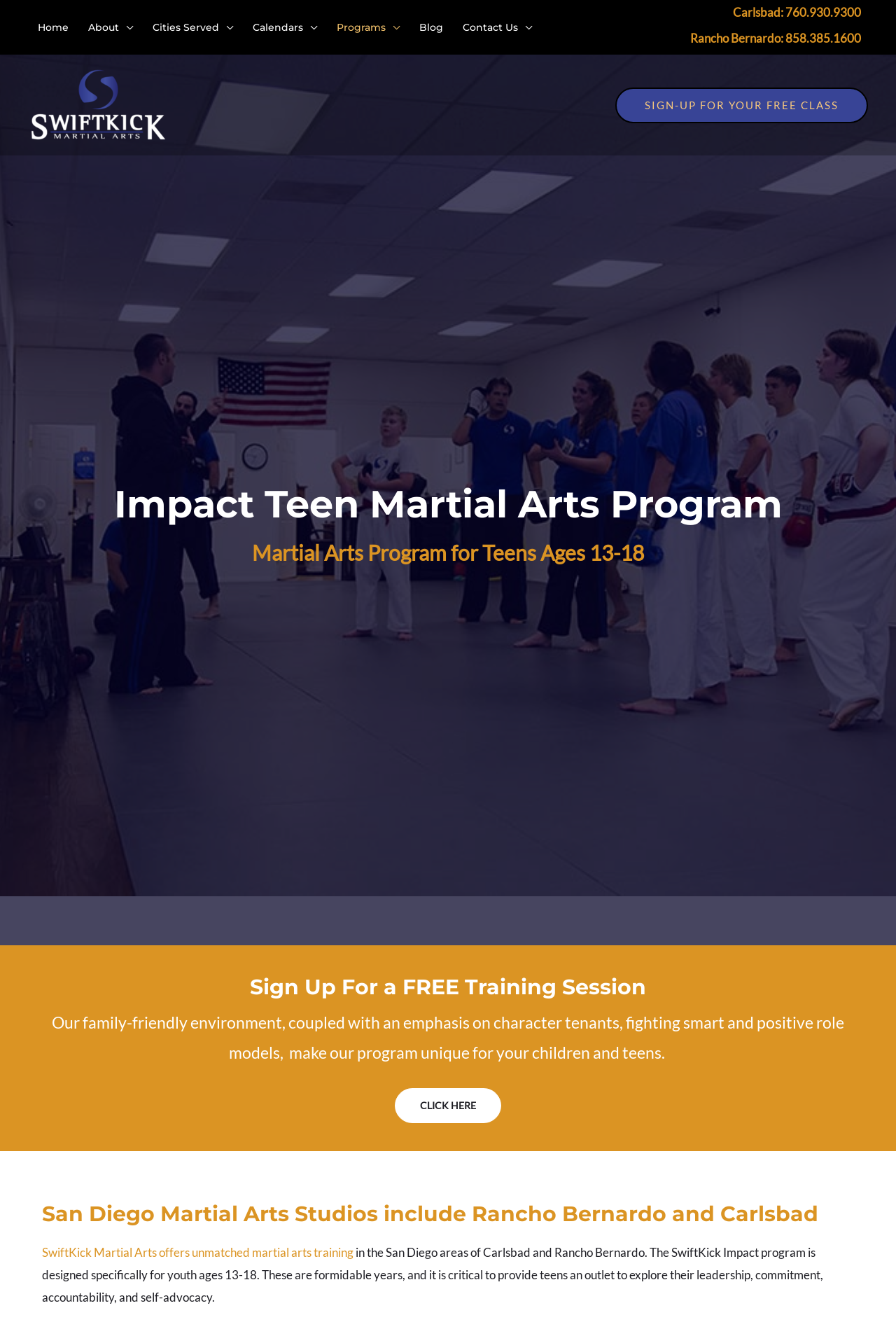Using the format (top-left x, top-left y, bottom-right x, bottom-right y), and given the element description, identify the bounding box coordinates within the screenshot: parent_node: Cities Served aria-label="Menu Toggle"

[0.245, 0.007, 0.26, 0.034]